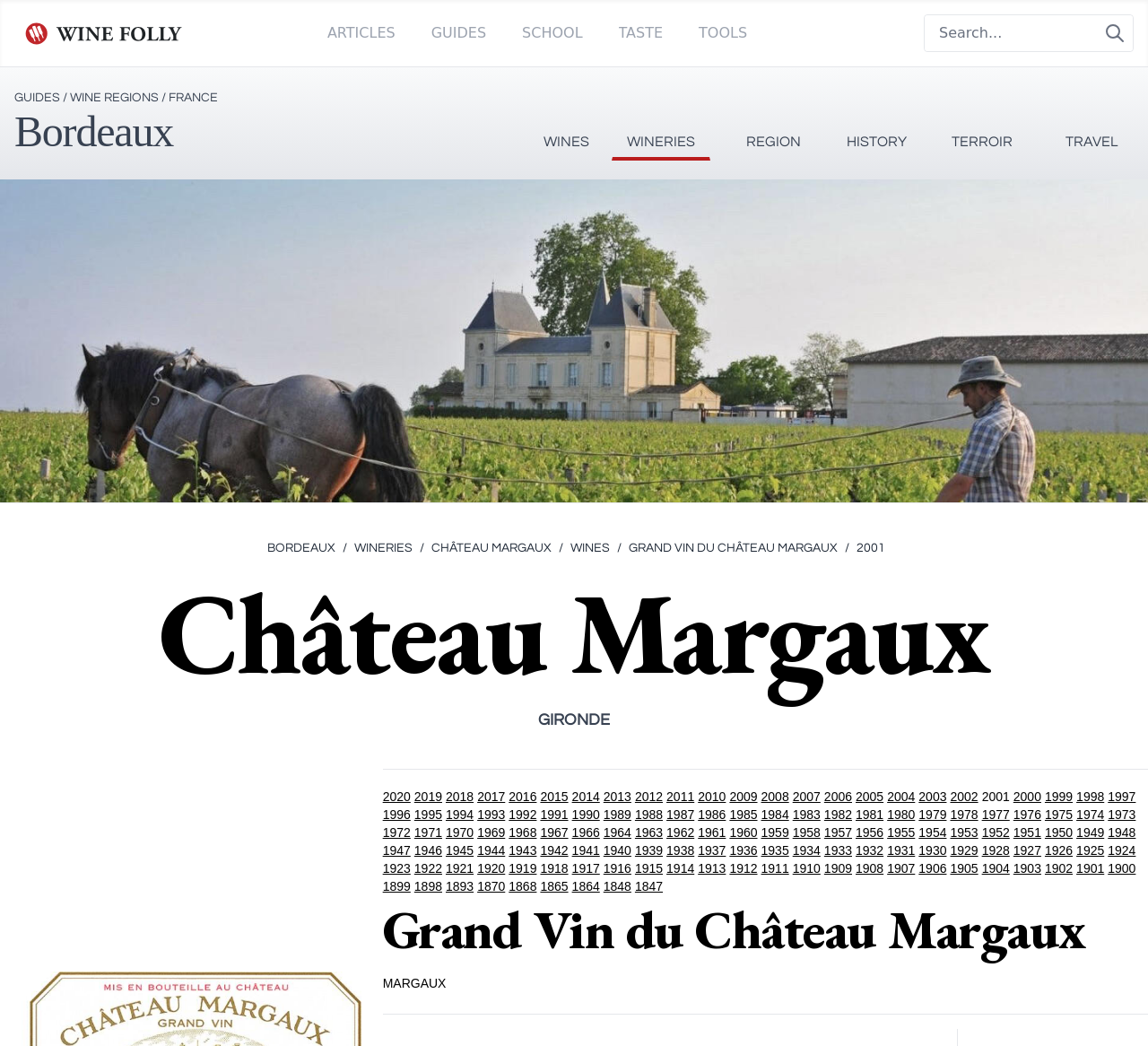Locate the UI element described as follows: "Privacy Policy". Return the bounding box coordinates as four float numbers between 0 and 1 in the order [left, top, right, bottom].

None